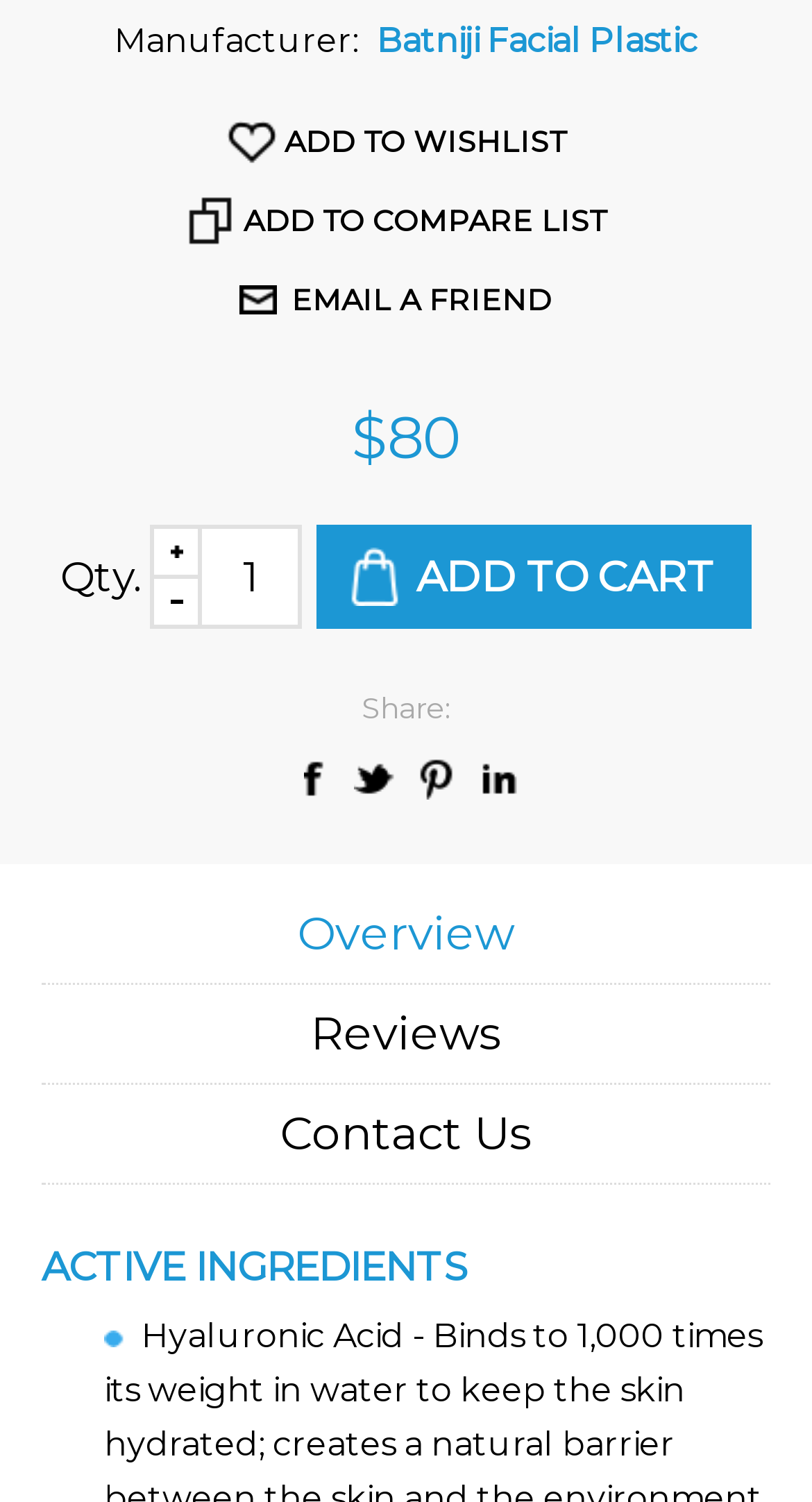Provide a one-word or short-phrase response to the question:
What is the default quantity of the product?

1